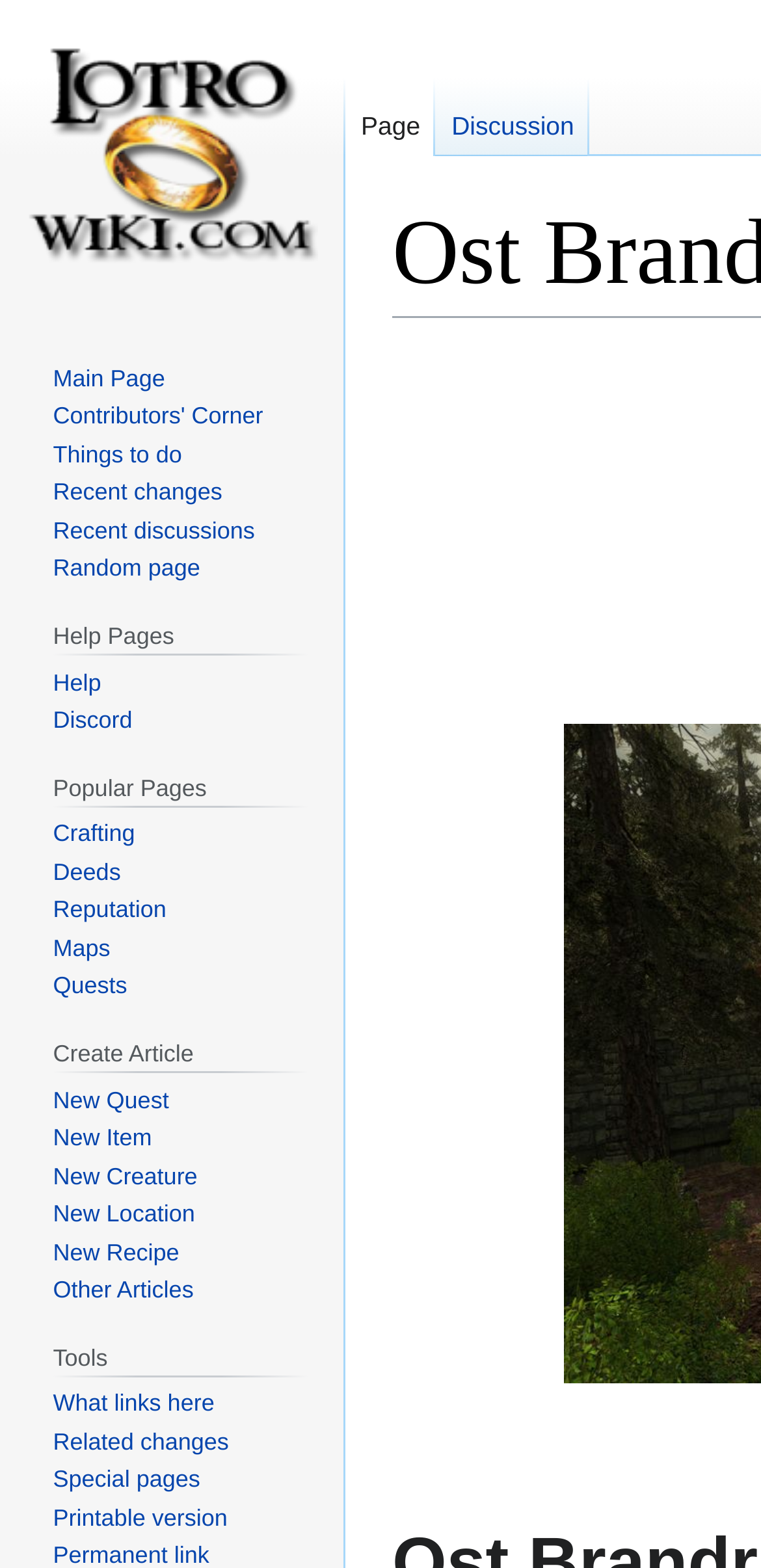What is the shortcut key for 'Recent changes'?
Look at the screenshot and respond with one word or a short phrase.

Alt+r